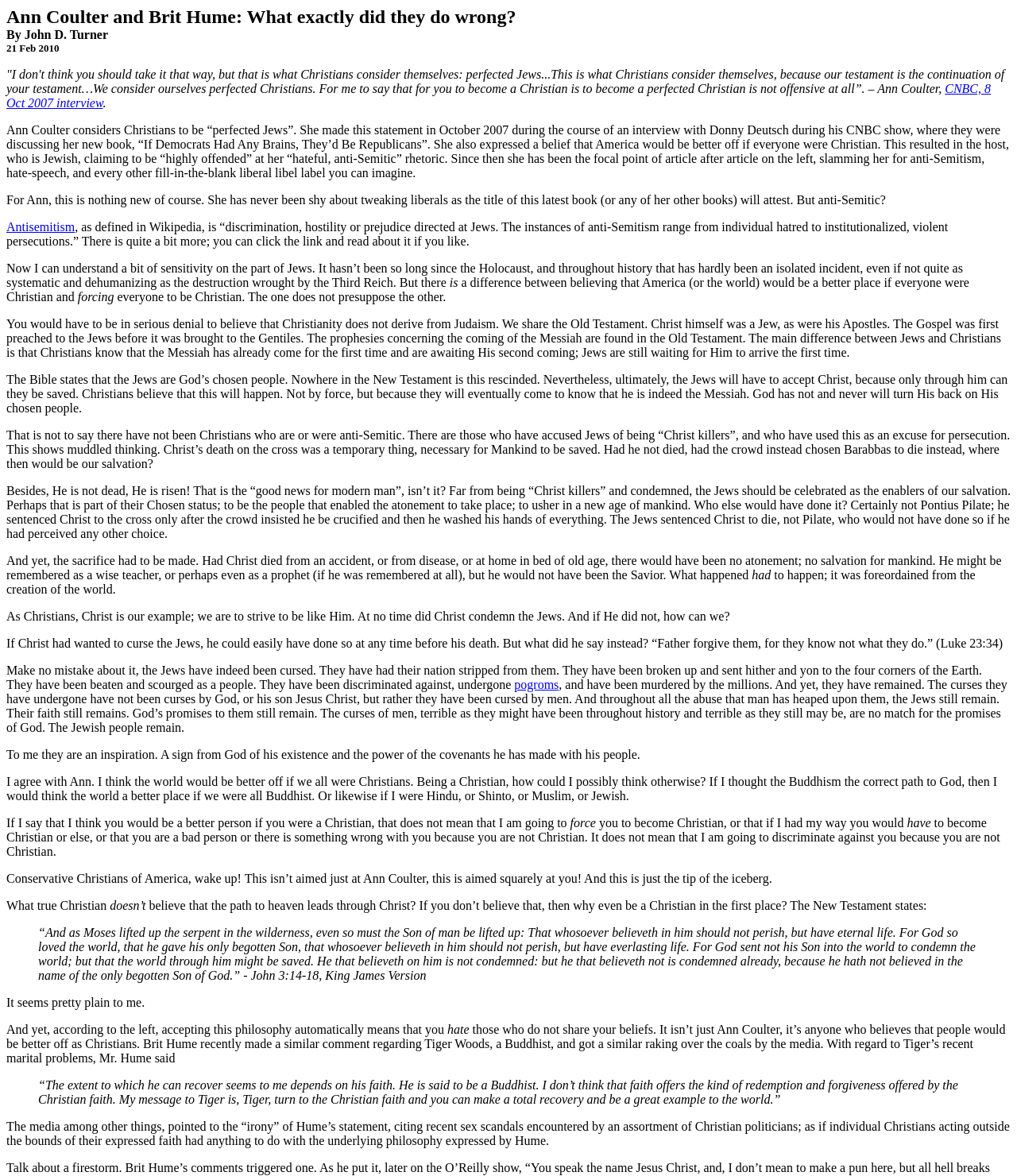Show the bounding box coordinates for the HTML element as described: "Antisemitism".

[0.006, 0.187, 0.074, 0.199]